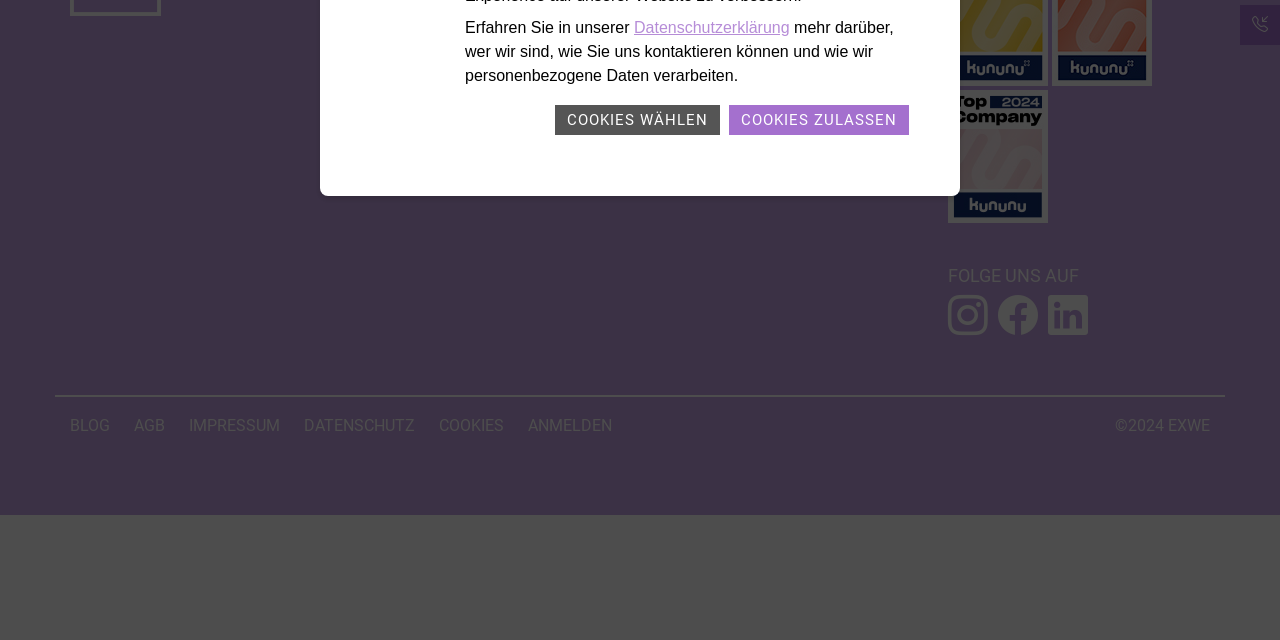Locate and provide the bounding box coordinates for the HTML element that matches this description: "title="LinkedIn Account von EXWE anzeigen"".

[0.818, 0.458, 0.85, 0.532]